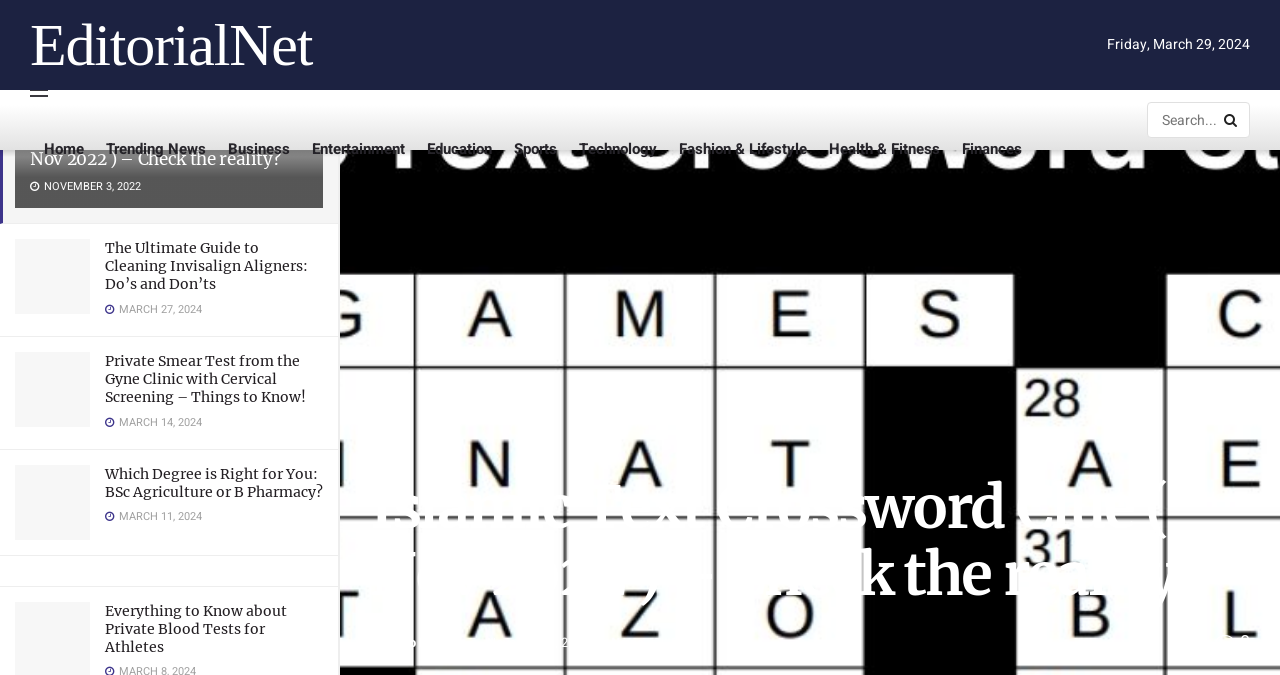Please specify the bounding box coordinates of the area that should be clicked to accomplish the following instruction: "Check the trending news". The coordinates should consist of four float numbers between 0 and 1, i.e., [left, top, right, bottom].

[0.066, 0.015, 0.118, 0.04]